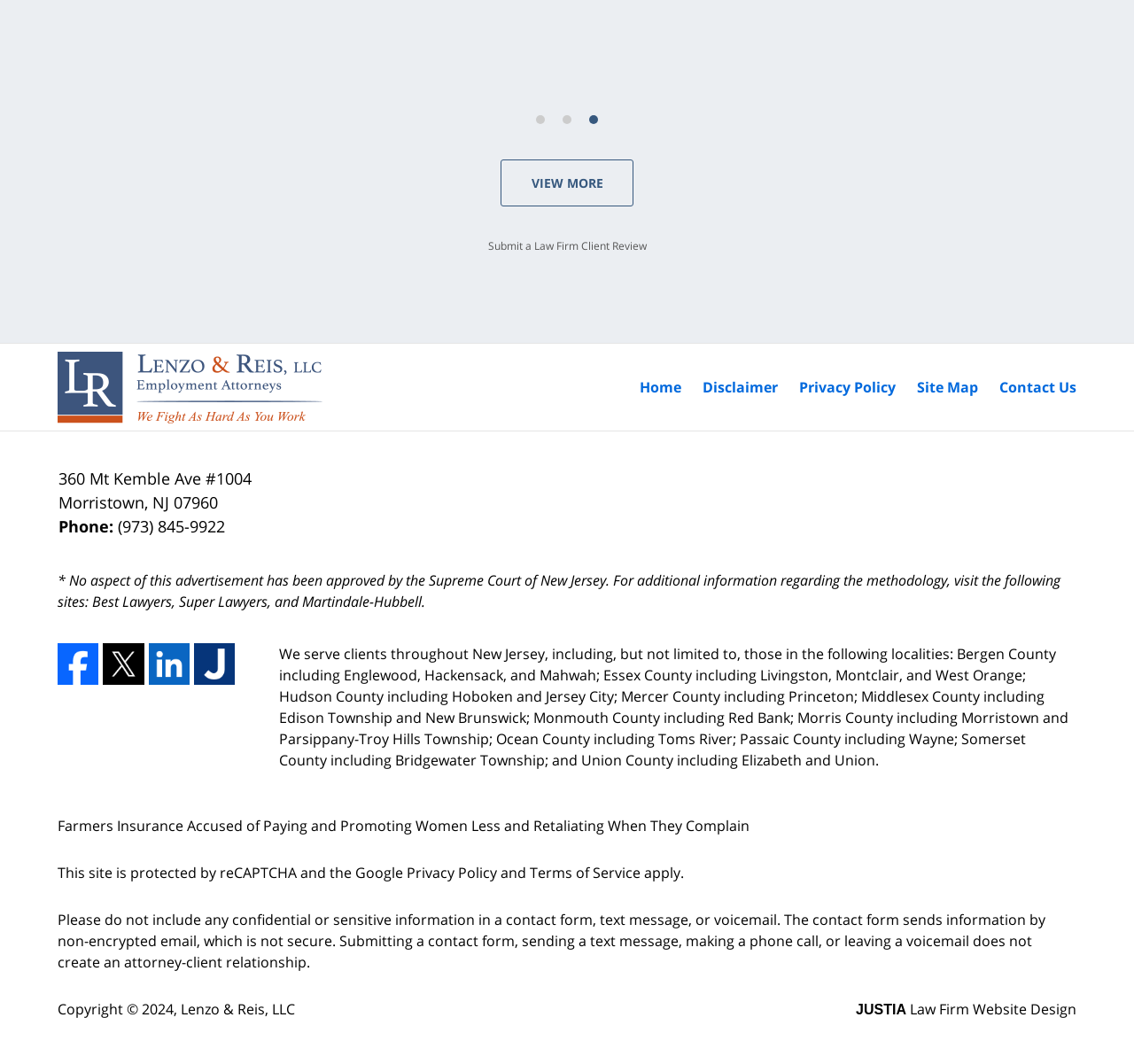Find the bounding box coordinates for the area you need to click to carry out the instruction: "Go to the Facebook page". The coordinates should be four float numbers between 0 and 1, indicated as [left, top, right, bottom].

[0.051, 0.605, 0.087, 0.643]